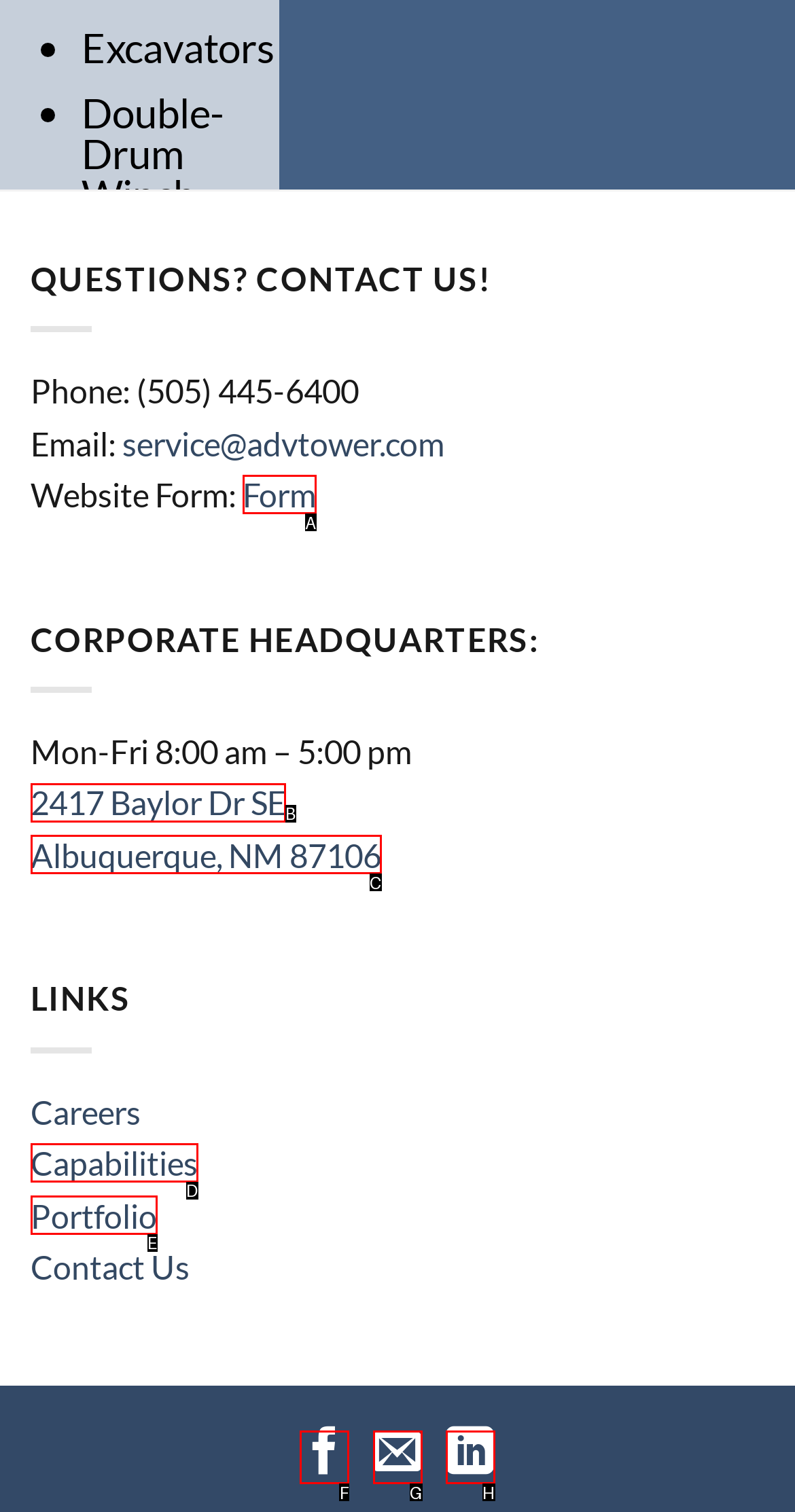Match the description: Albuquerque, NM 87106 to one of the options shown. Reply with the letter of the best match.

C